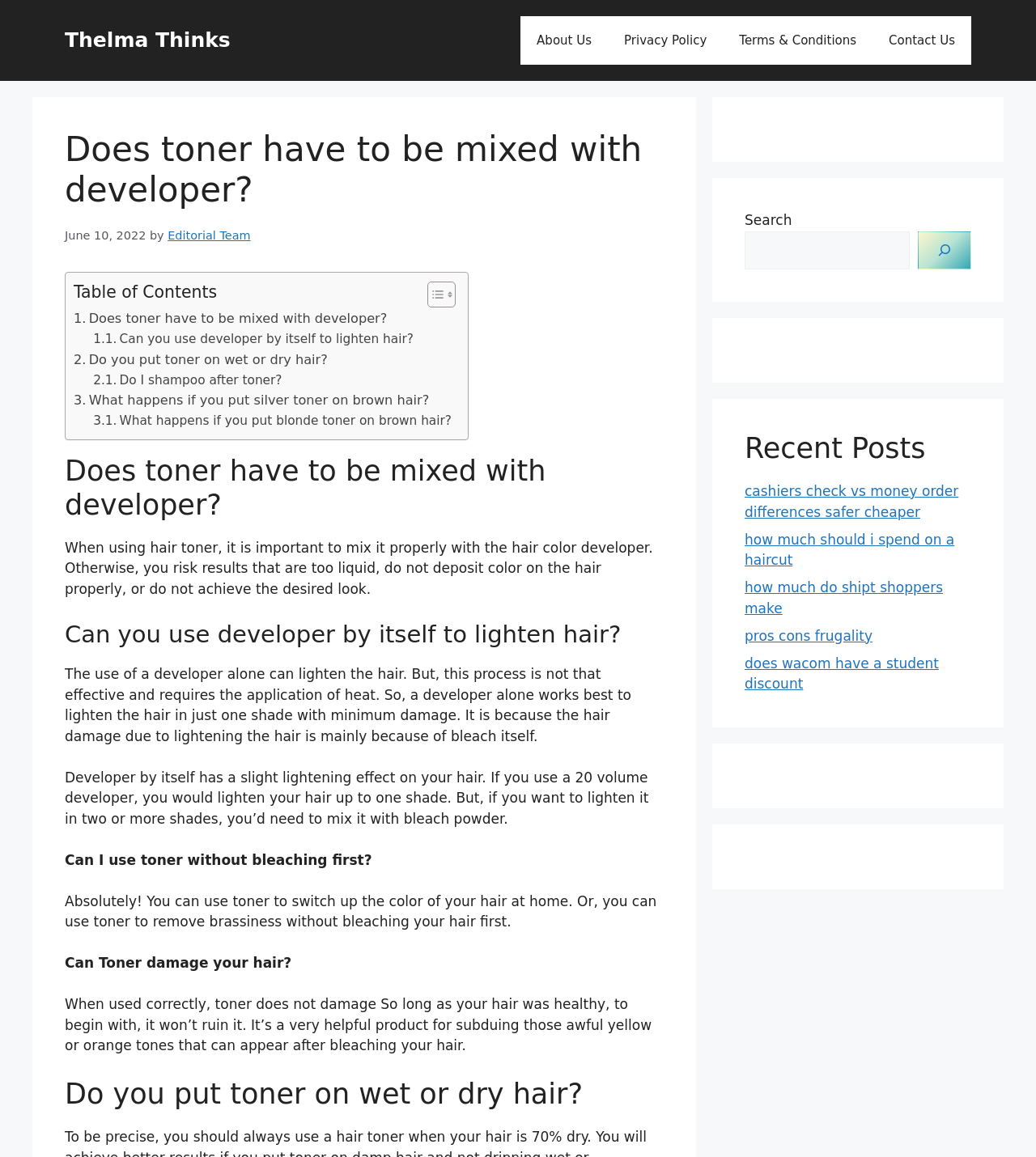Show the bounding box coordinates of the region that should be clicked to follow the instruction: "Search for something."

[0.719, 0.2, 0.878, 0.233]